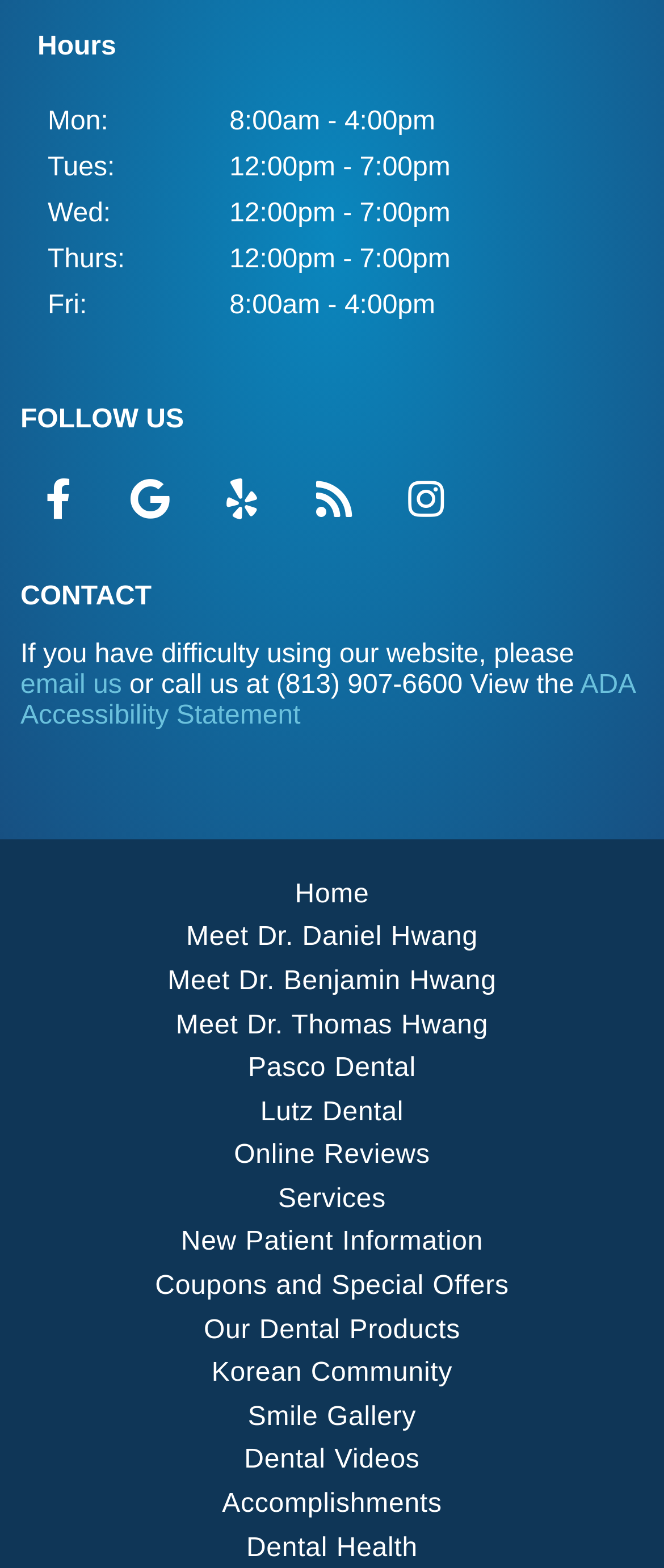What is the last link on the page?
Please provide a comprehensive answer to the question based on the webpage screenshot.

I scrolled down to the bottom of the page and found the last link, which has the description 'Dental Health Link'.